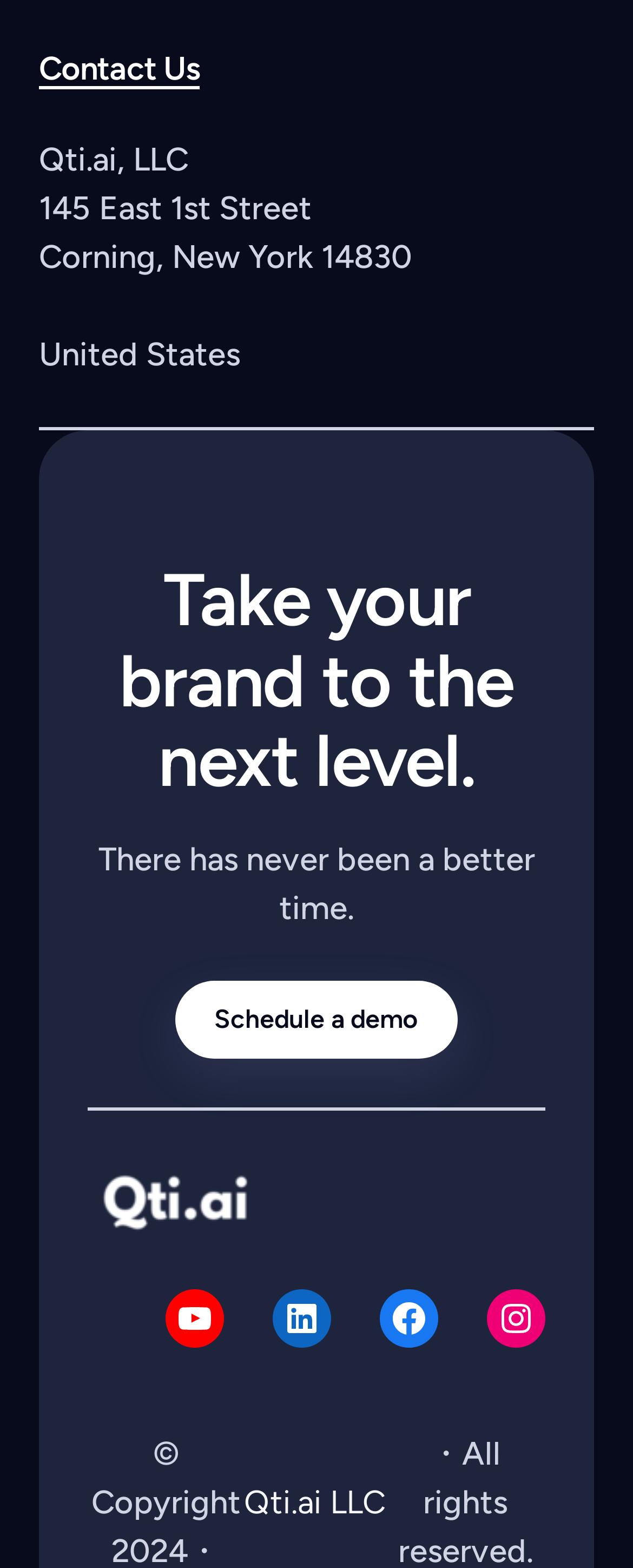Respond with a single word or phrase:
What is the city and state of the company's address?

Corning, New York